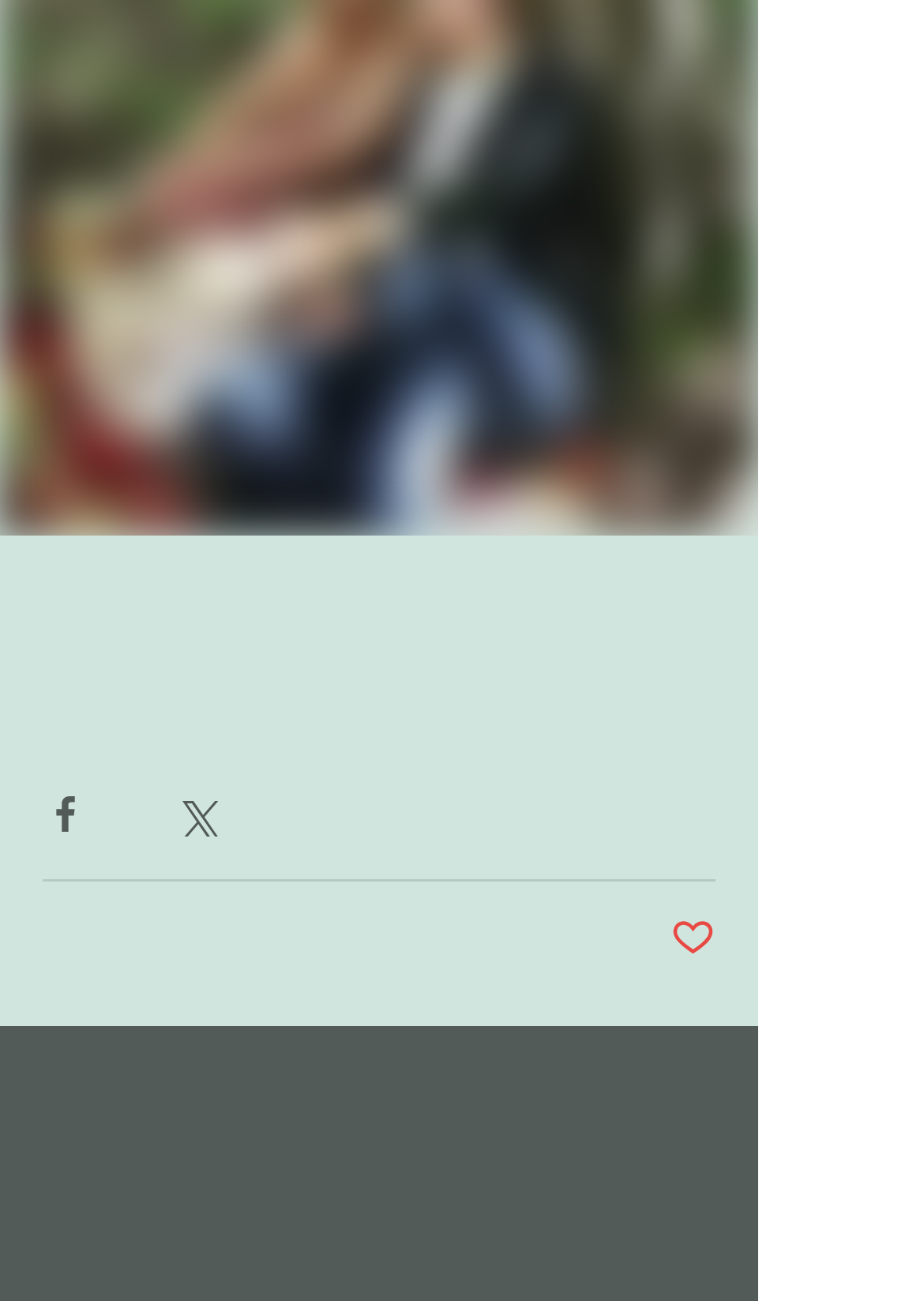Can you give a detailed response to the following question using the information from the image? What is the purpose of the first button?

The first button has an image with no OCR text, but its description is 'Share via Facebook', indicating that it is used to share content on Facebook.